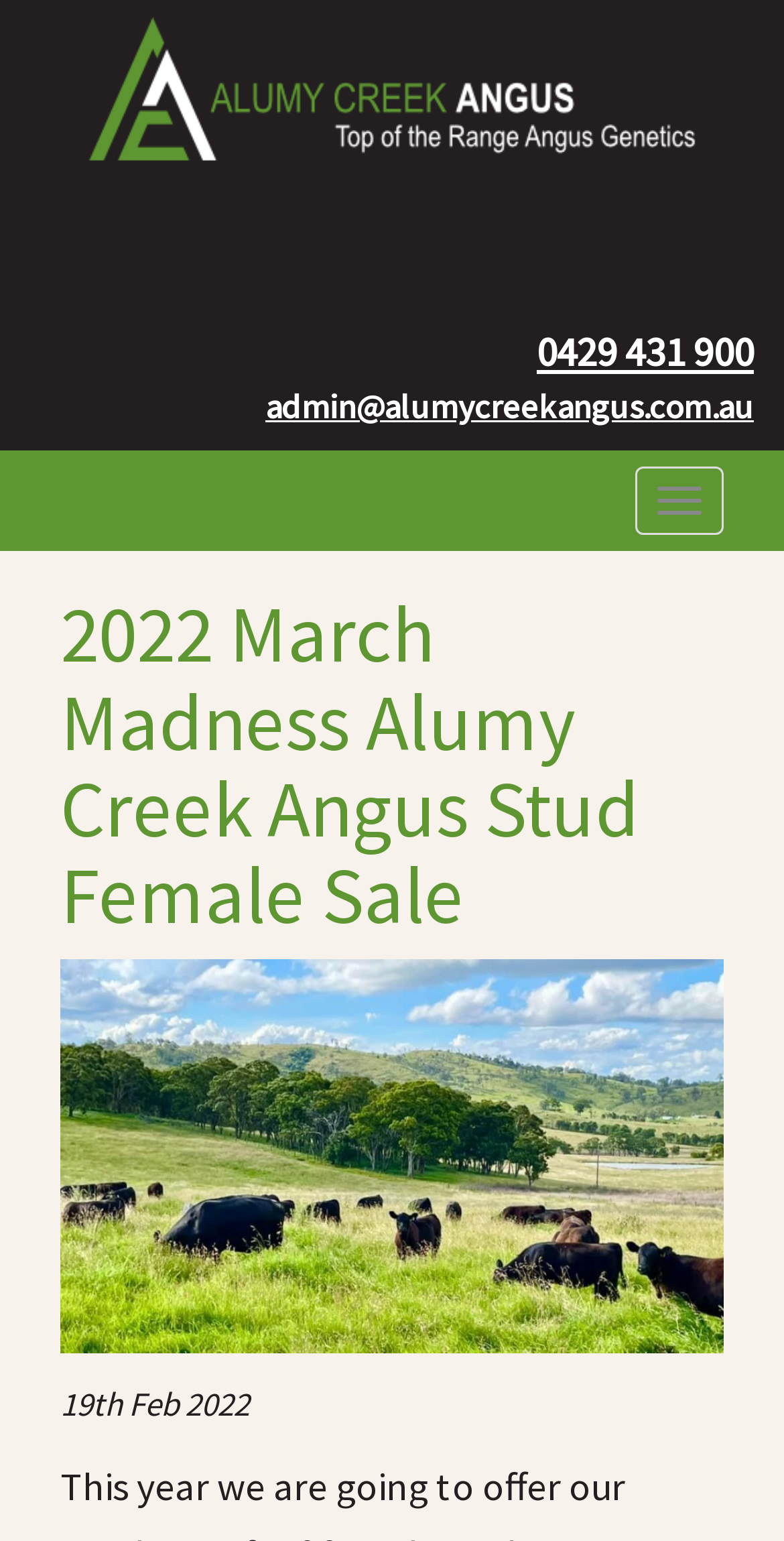Answer the question using only one word or a concise phrase: What is the date of the sale event?

19th Feb 2022